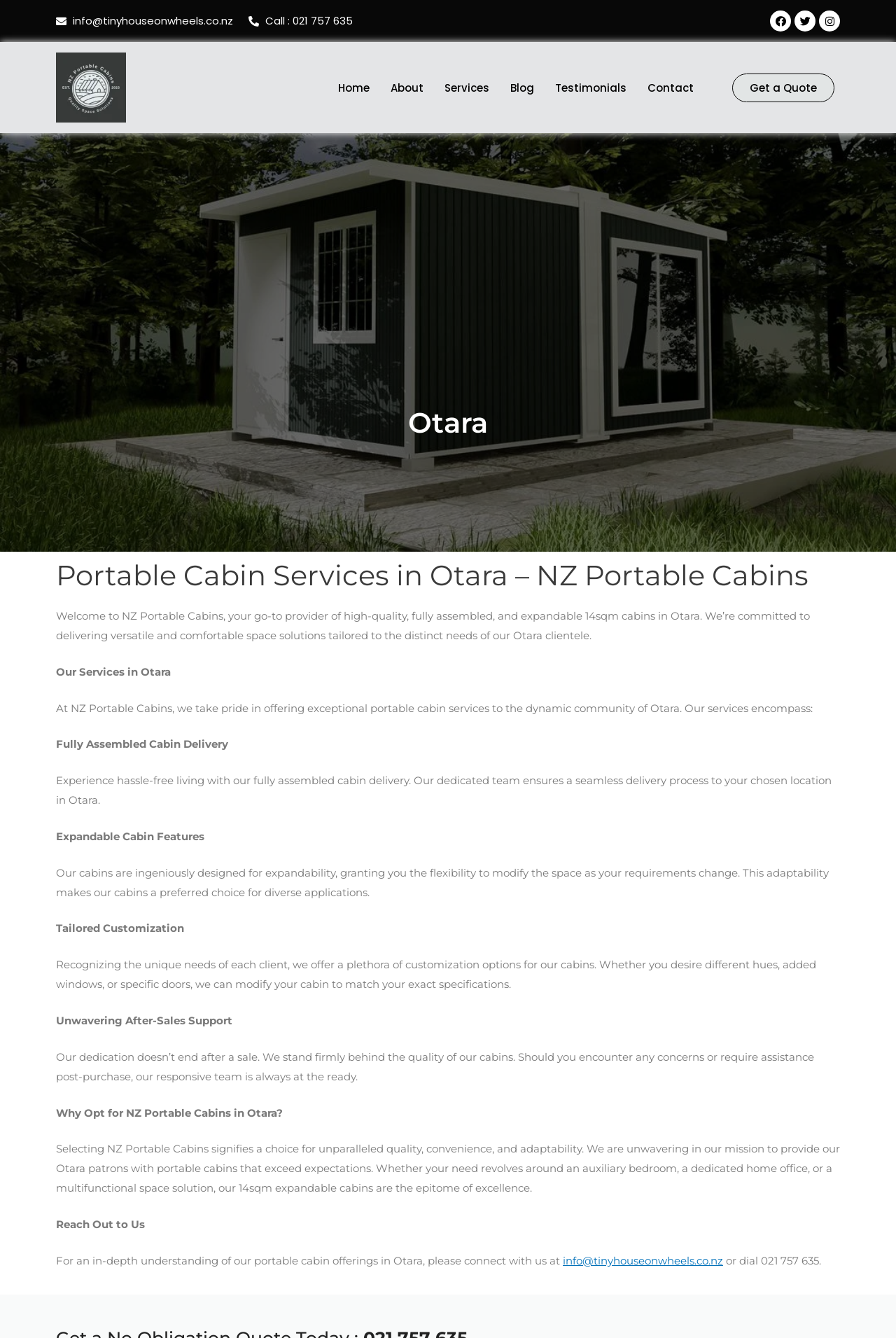Please determine the bounding box coordinates for the element that should be clicked to follow these instructions: "Go to the home page".

[0.366, 0.054, 0.424, 0.077]